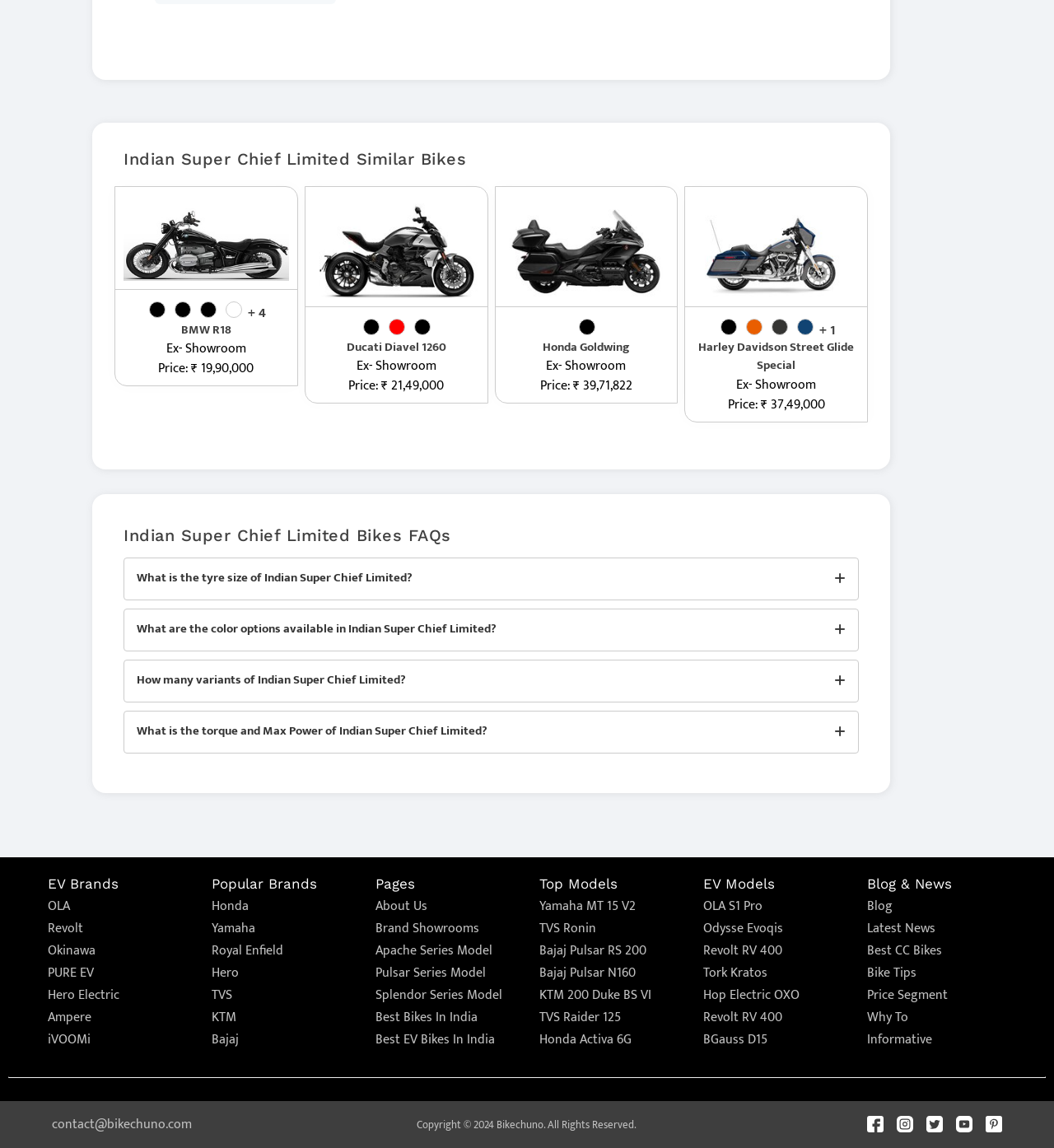Determine the bounding box coordinates of the clickable element to complete this instruction: "Learn about Indian Super Chief Limited bike FAQs". Provide the coordinates in the format of four float numbers between 0 and 1, [left, top, right, bottom].

[0.117, 0.457, 0.815, 0.475]